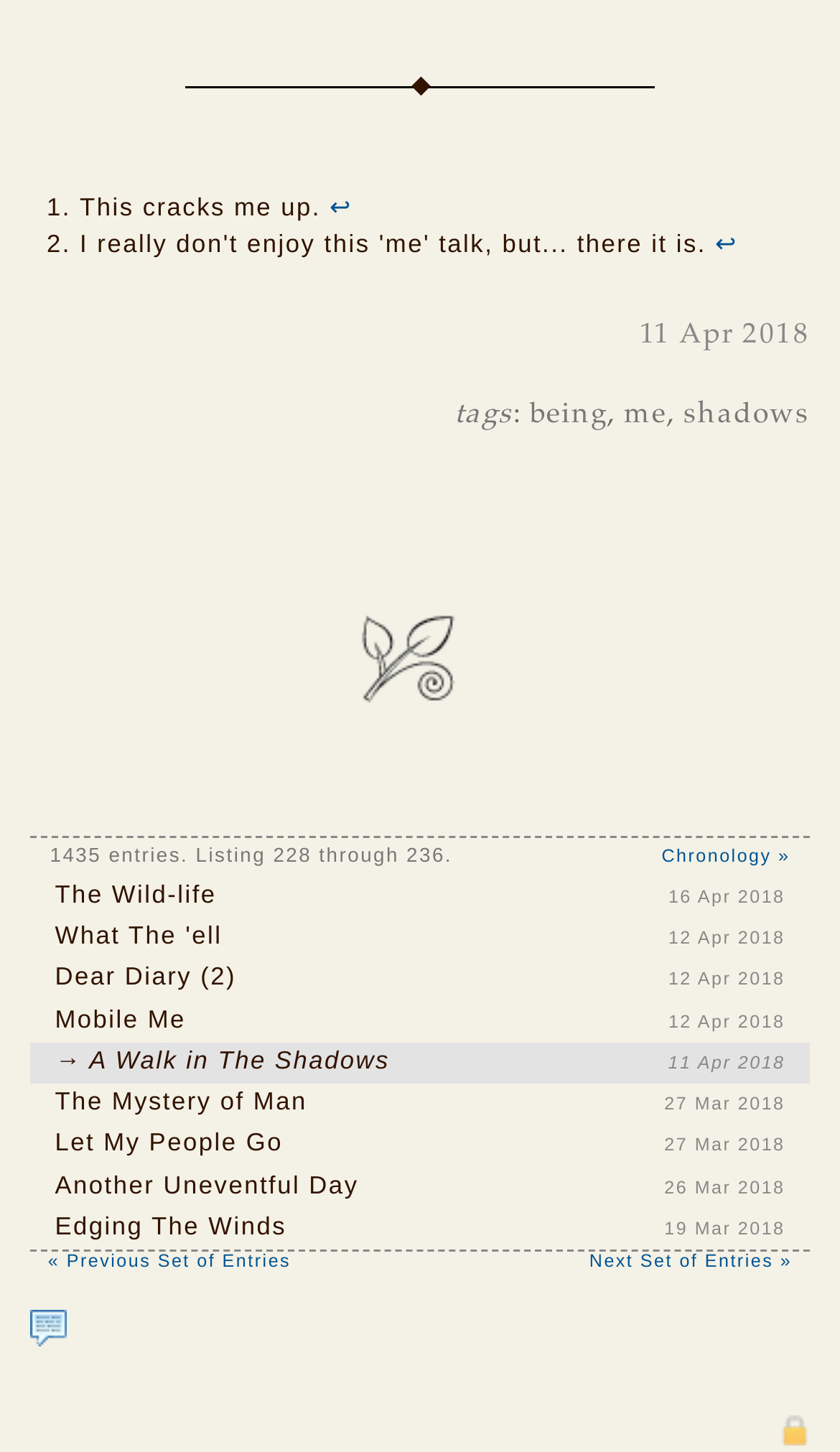Indicate the bounding box coordinates of the element that must be clicked to execute the instruction: "Read the 'A Walk in The Shadows' quote". The coordinates should be given as four float numbers between 0 and 1, i.e., [left, top, right, bottom].

[0.065, 0.722, 0.464, 0.74]